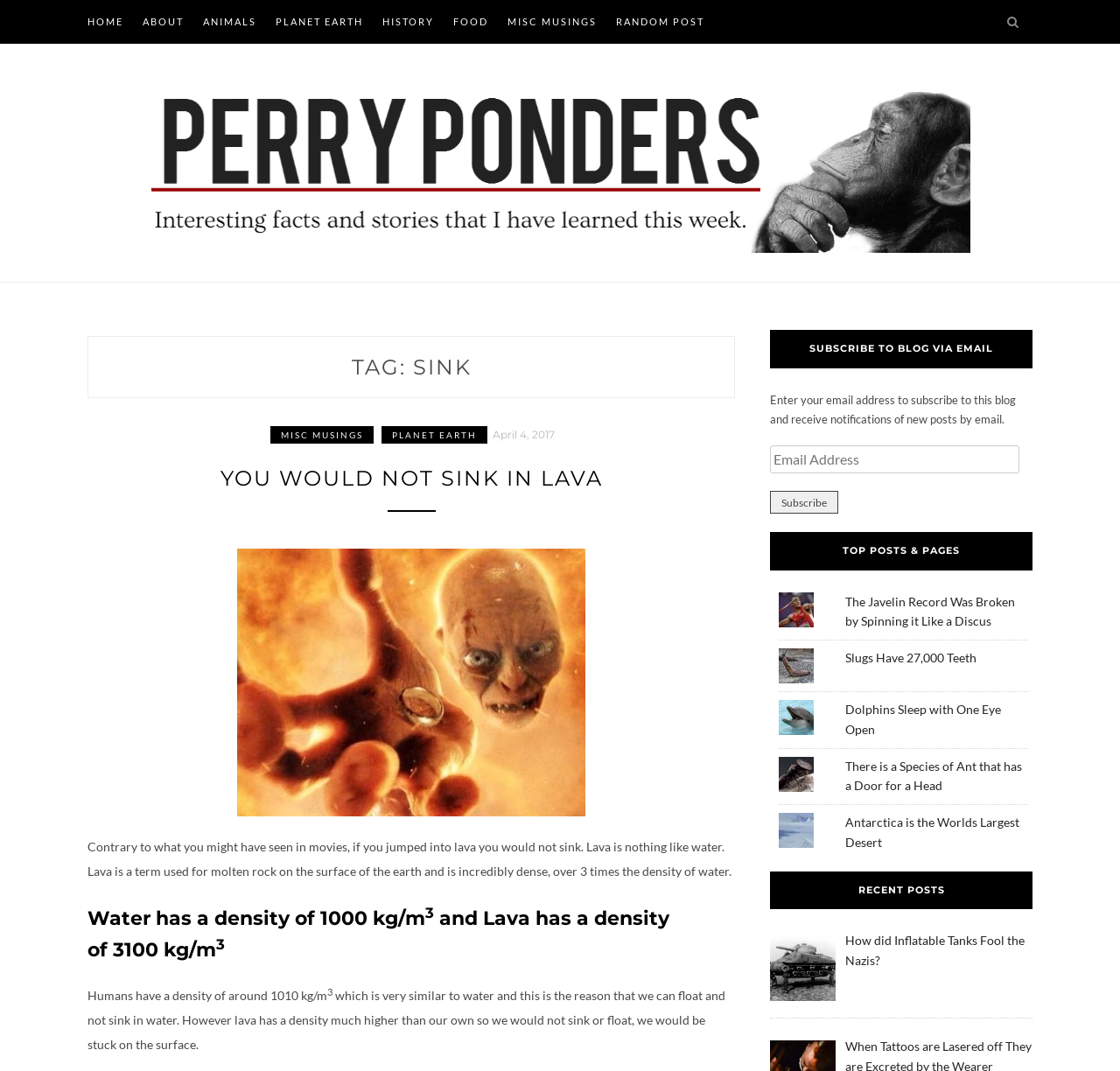Offer a meticulous caption that includes all visible features of the webpage.

The webpage is titled "sink Archives - Perry Ponders" and appears to be a blog or article page. At the top, there is a navigation menu with 8 links: "HOME", "ABOUT", "ANIMALS", "PLANET EARTH", "HISTORY", "FOOD", "MISC MUSINGS", and "RANDOM POST". To the right of the navigation menu, there is a search icon represented by a magnifying glass symbol.

Below the navigation menu, there is a header section with a link to "Perry Ponders" and an image with the same name. The header section also contains a subheading "TAG: SINK" and a secondary navigation menu with links to "MISC MUSINGS", "PLANET EARTH", and a date "April 4, 2017".

The main content of the page is an article titled "YOU WOULD NOT SINK IN LAVA". The article features an image of Golum in lava and discusses the density of lava and water, explaining why humans would not sink in lava. The article is divided into several sections with headings, including "Water has a density of 1000 kg/m3 and Lava has a density of 3100 kg/m3" and "Humans have a density of around 1010 kg/m".

To the right of the article, there is a sidebar with several sections. The first section is titled "SUBSCRIBE TO BLOG VIA EMAIL" and contains a text box and a "Subscribe" button. Below this section, there is a section titled "TOP POSTS & PAGES" featuring 5 links to popular posts, each with a corresponding image. The final section is titled "RECENT POSTS" and contains a single link to a recent post, "inflatable tank How did Inflatable Tanks Fool the Nazis?", accompanied by an image of an inflatable tank.